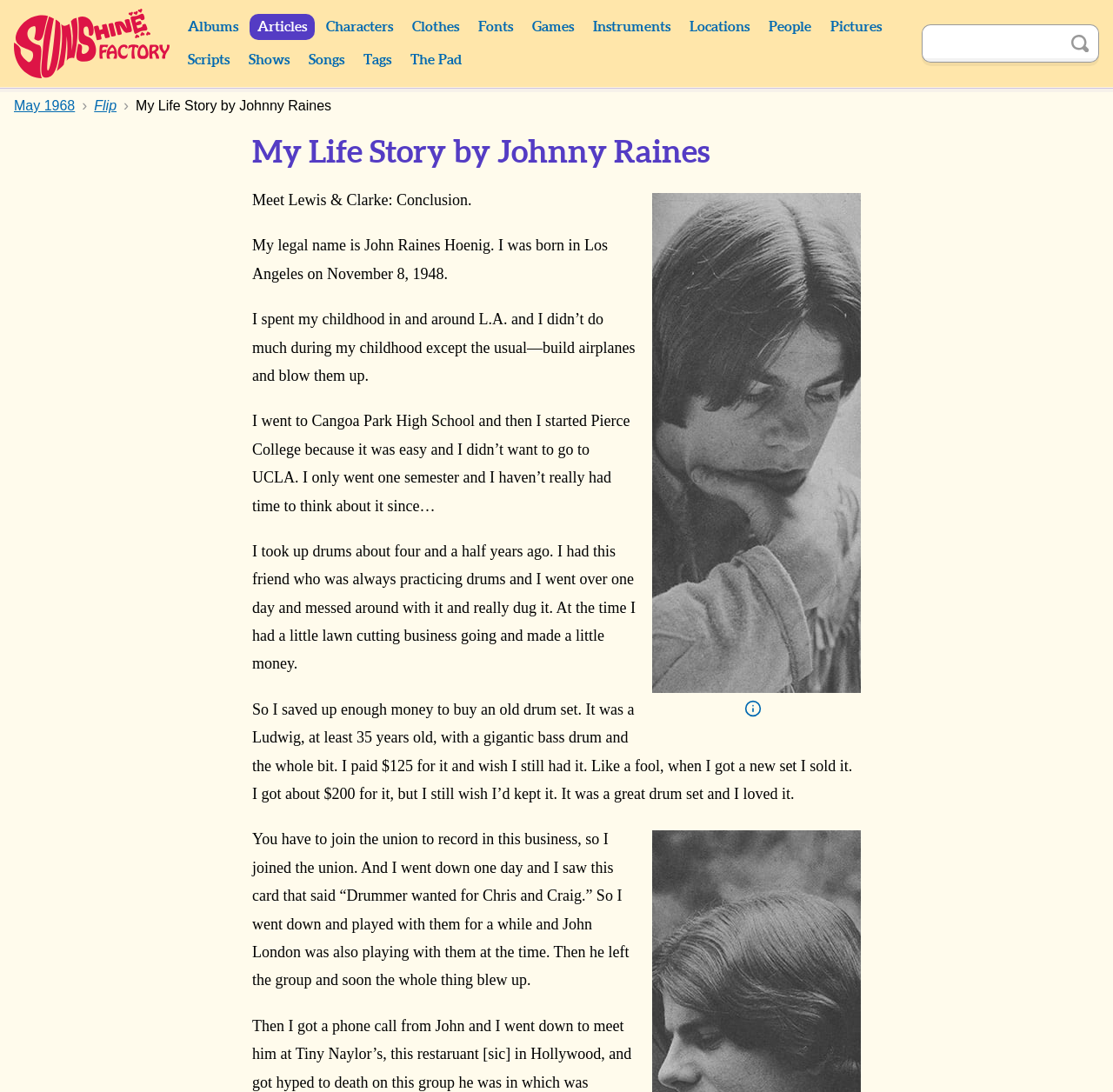Identify the bounding box coordinates of the section to be clicked to complete the task described by the following instruction: "Read about Johnny Raines". The coordinates should be four float numbers between 0 and 1, formatted as [left, top, right, bottom].

[0.586, 0.177, 0.773, 0.635]